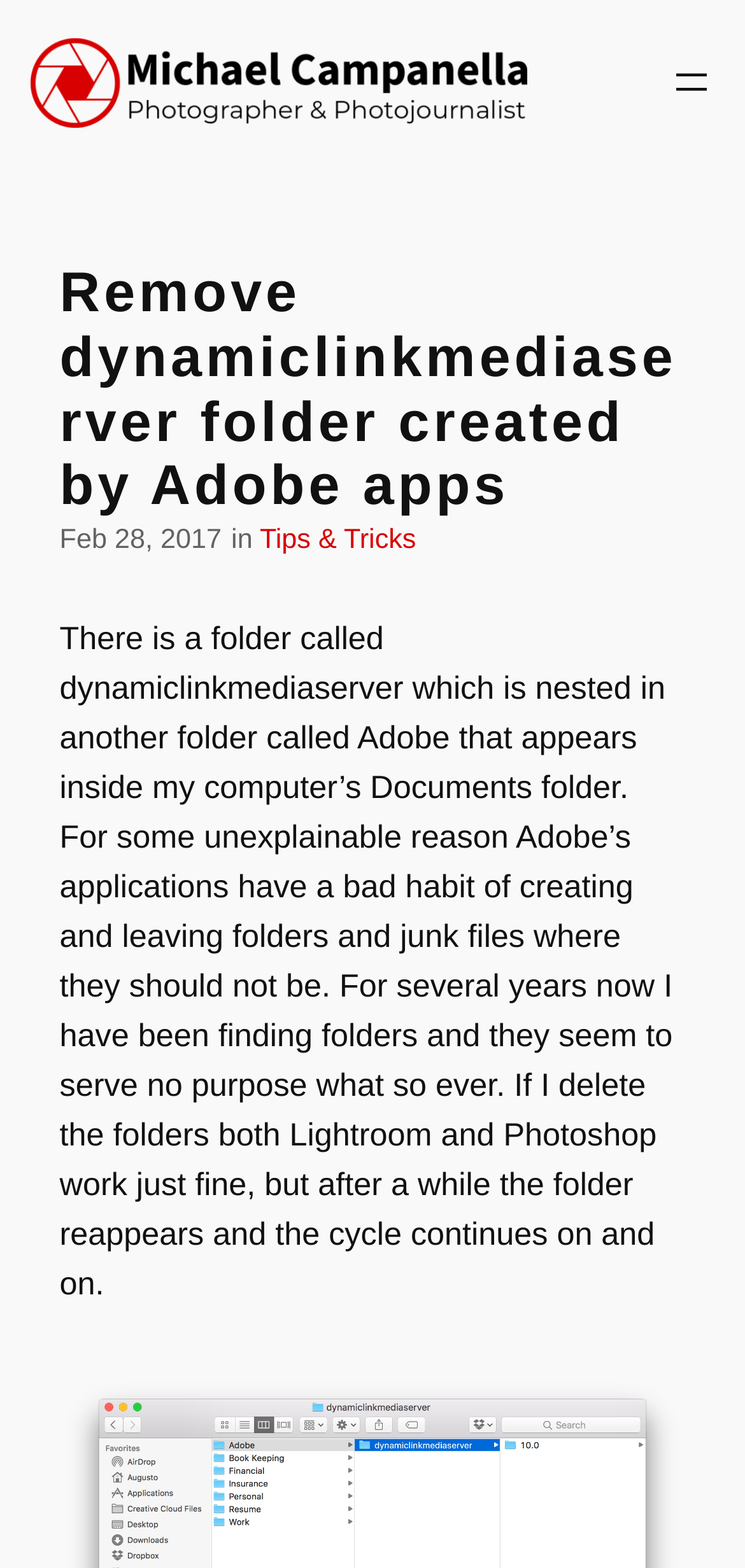What is the name of the folder created by Adobe apps?
From the image, respond using a single word or phrase.

dynamiclinkmediaserver